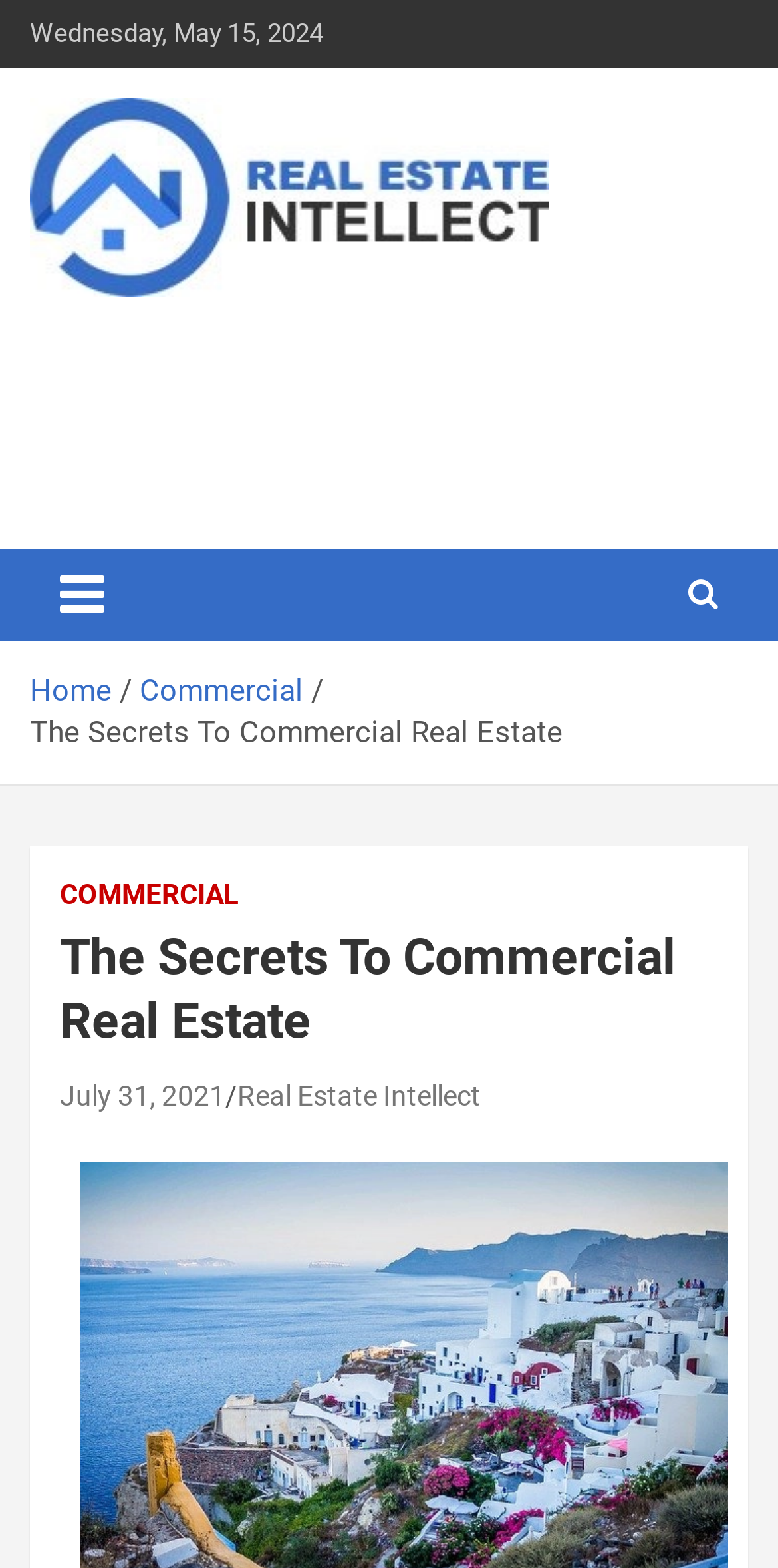Provide the bounding box coordinates of the HTML element this sentence describes: "EU Neighbourhood". The bounding box coordinates consist of four float numbers between 0 and 1, i.e., [left, top, right, bottom].

None